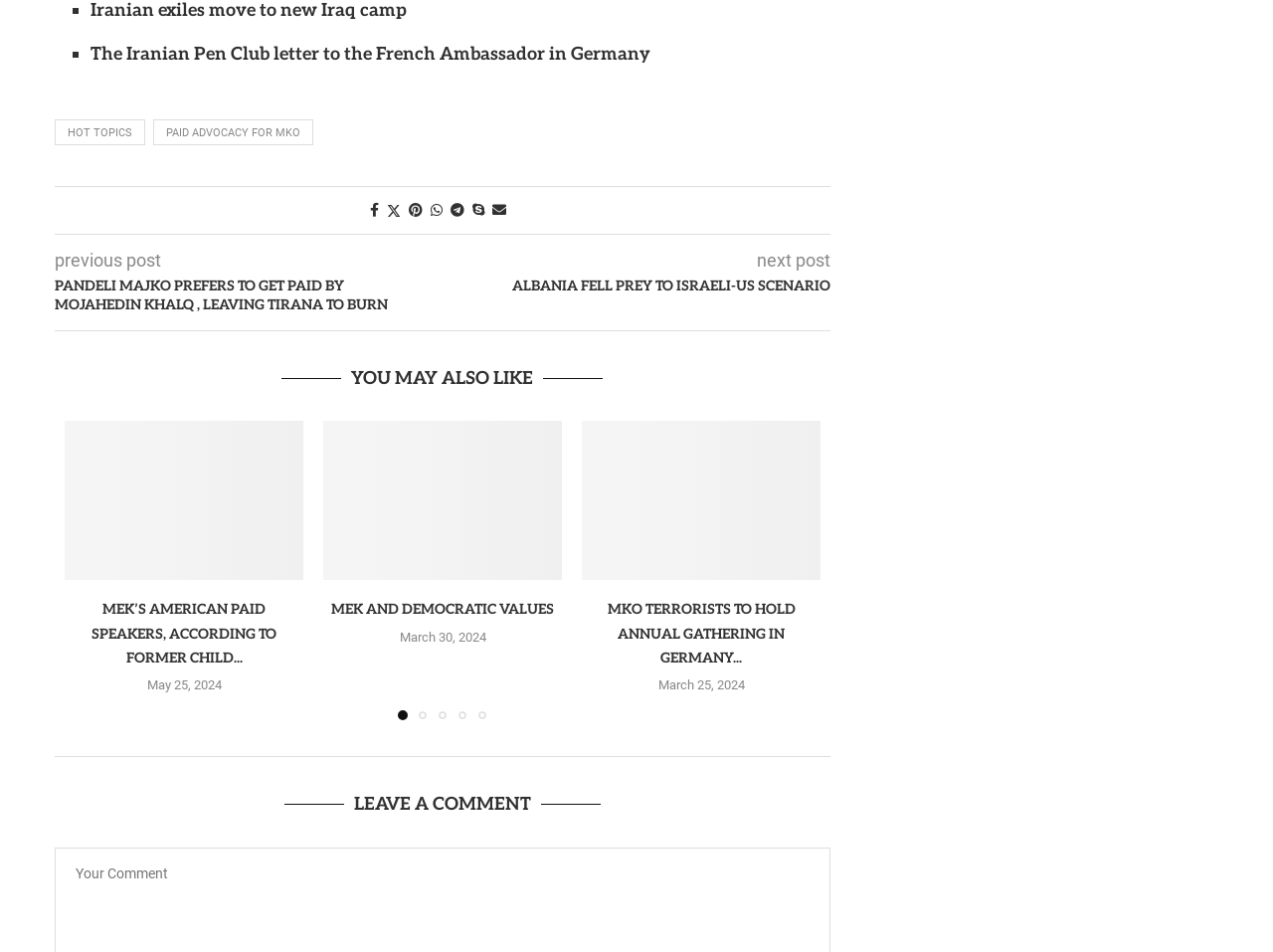How many articles are listed in the 'YOU MAY ALSO LIKE' section?
Carefully examine the image and provide a detailed answer to the question.

The articles in the 'YOU MAY ALSO LIKE' section can be found in the group elements with the text '1 / 7', '2 / 7', '3 / 7', and '4 / 7'. There are 4 such groups, each containing an article.